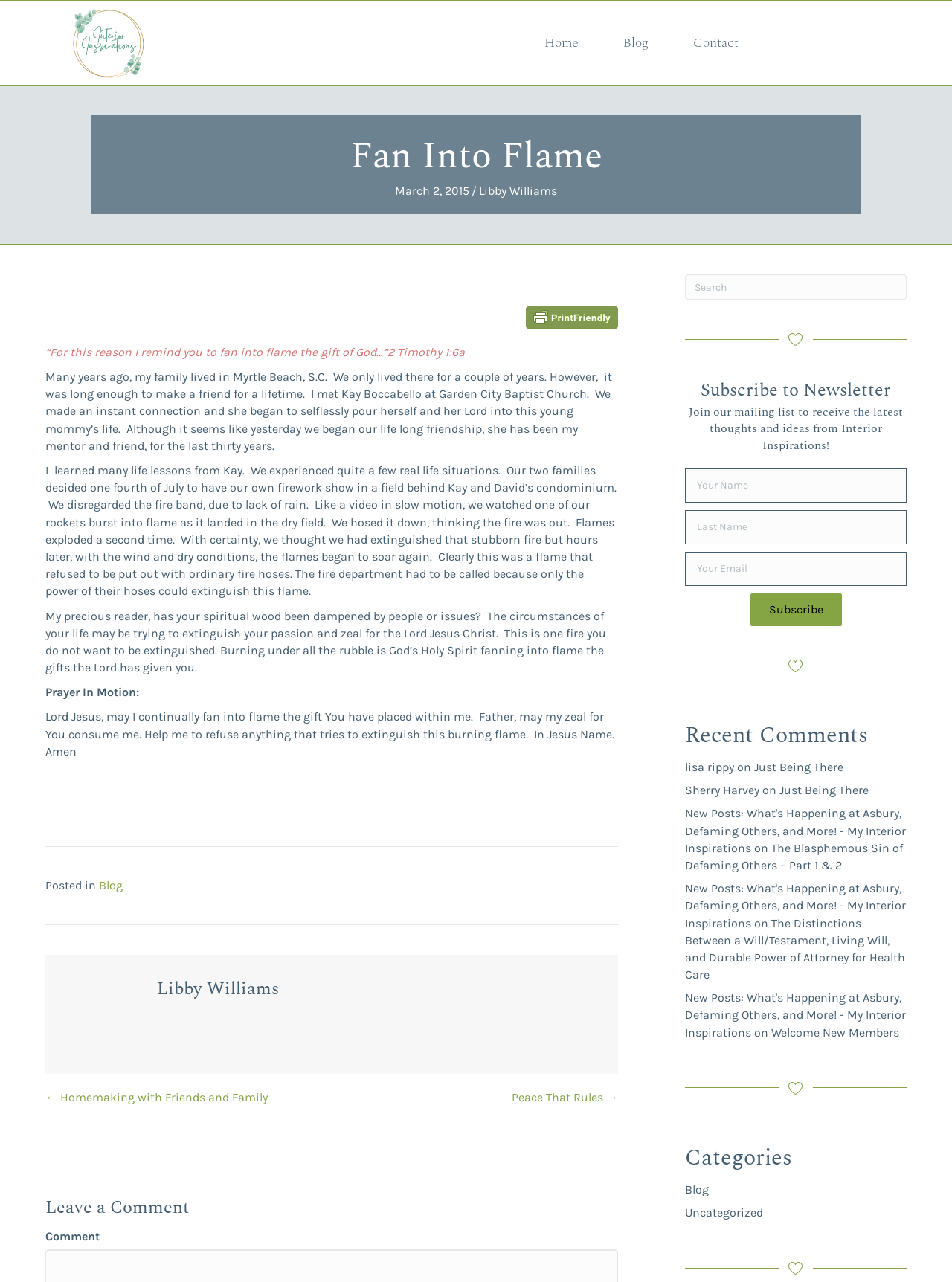Bounding box coordinates must be specified in the format (top-left x, top-left y, bottom-right x, bottom-right y). All values should be floating point numbers between 0 and 1. What are the bounding box coordinates of the UI element described as: title="Printer Friendly, PDF & Email"

[0.552, 0.239, 0.649, 0.256]